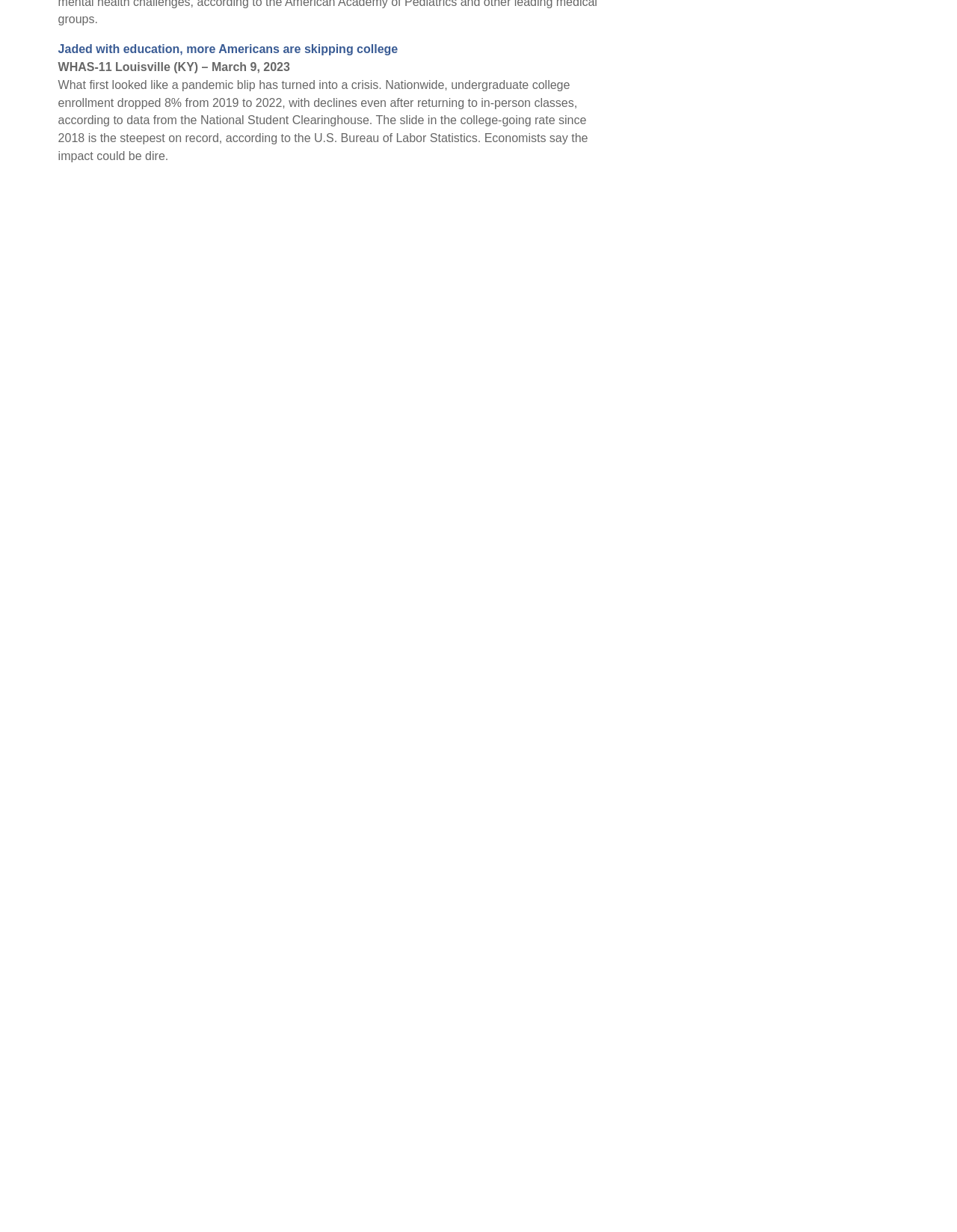What is the name of the university that is dropping standardized test requirements for admissions?
With the help of the image, please provide a detailed response to the question.

According to the article 'Ivy League school drops standardized test requirement for admissions', an Ivy League school is dropping standardized test requirements for admissions, but the specific name of the university is not mentioned.